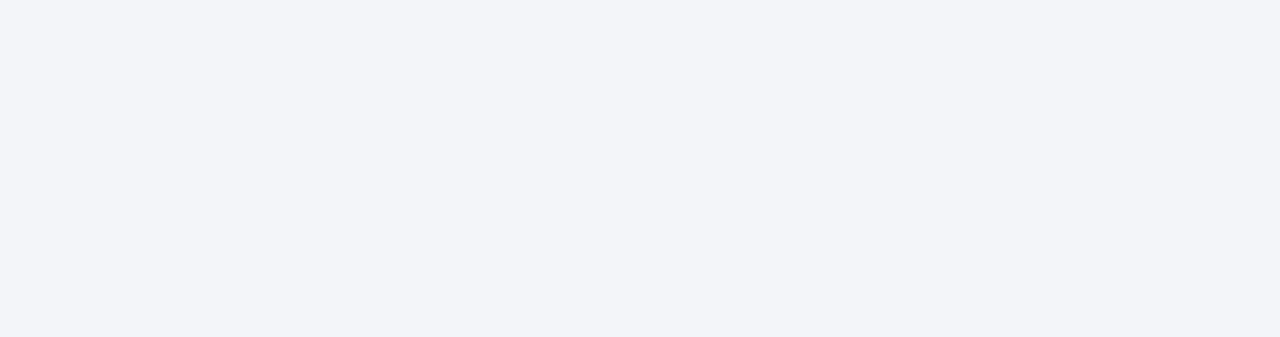What is the year of copyright?
Provide a detailed answer to the question, using the image to inform your response.

The StaticText element '© 2024 Casting Elite' indicates that the year of copyright is 2024.